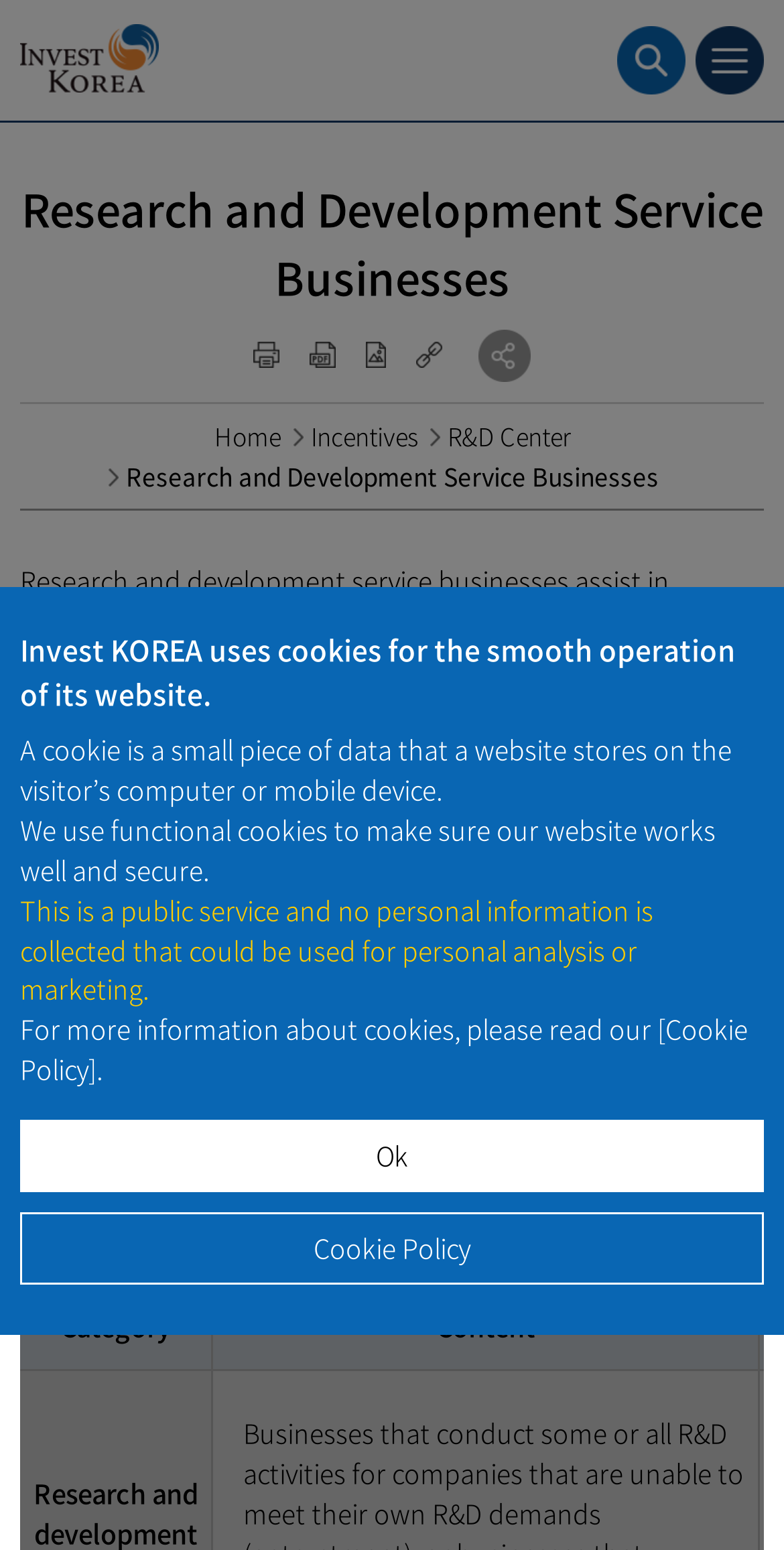What is the related law for research and development service businesses?
Based on the visual, give a brief answer using one word or a short phrase.

Special Act on Support of Science and Engineers